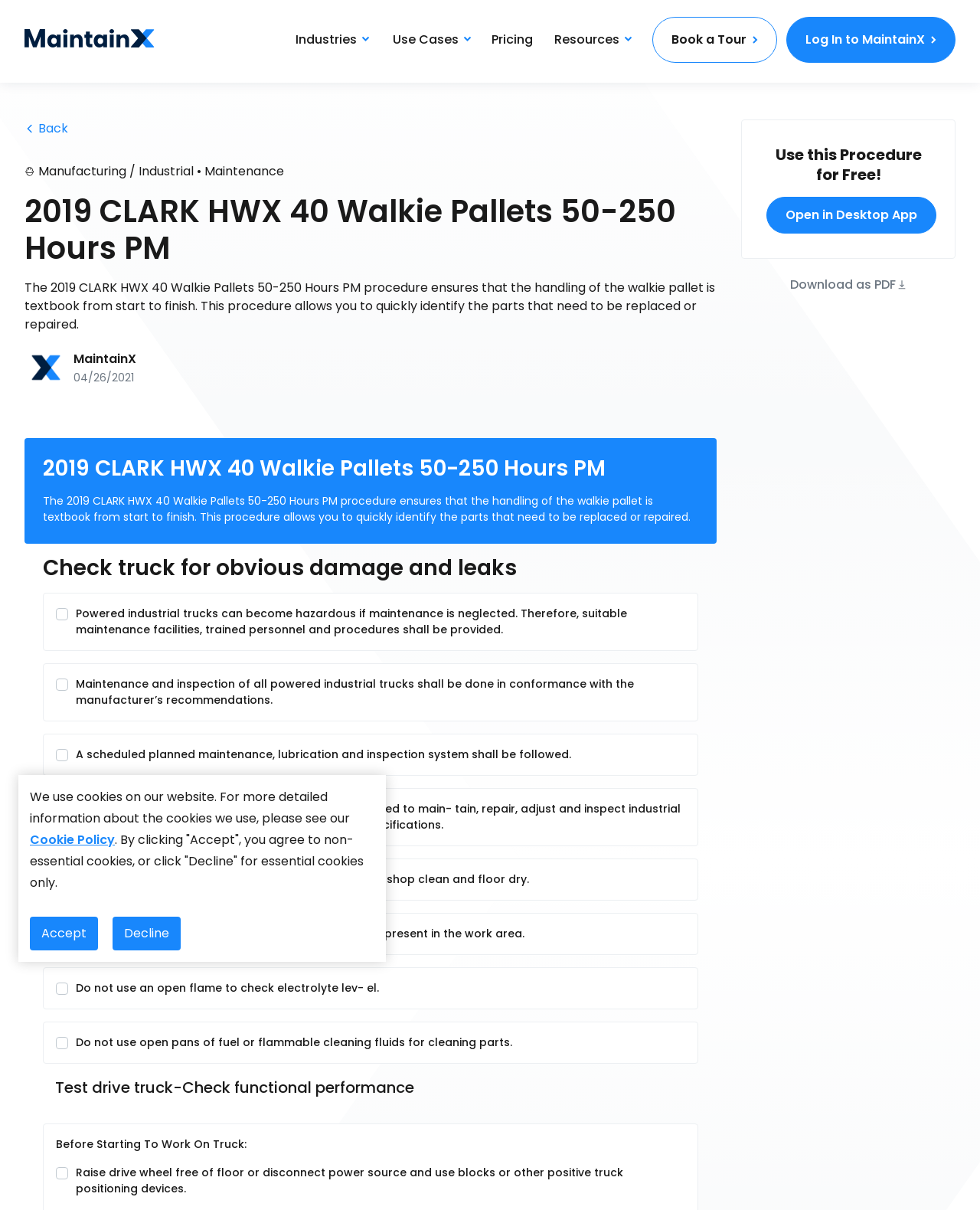Provide a thorough summary of the webpage.

This webpage appears to be a maintenance procedure guide for a 2019 CLARK HWX 40 Walkie Pallet. At the top, there is a header section with links to various industries, use cases, pricing, resources, and a button to book a tour. Below this, there is a prominent heading that reads "2019 CLARK HWX 40 Walkie Pallets 50-250 Hours PM" followed by a brief description of the procedure.

To the left of the heading, there is a "Back" button and a series of links to related topics, including manufacturing, industrial, and maintenance. There is also an image and a static text element with the MaintainX logo and a date.

The main content of the page is divided into sections, each with a heading and a series of checkboxes with accompanying text. The sections appear to outline the steps involved in the maintenance procedure, including checking for obvious damage and leaks, performing scheduled maintenance, and testing the truck's functional performance.

At the bottom of the page, there is a section with a heading "Before Starting To Work On Truck" followed by more checkboxes and text. Finally, there is a cookie policy notification with buttons to accept or decline cookies.

Throughout the page, there are various images, buttons, and links that provide additional functionality and navigation options.